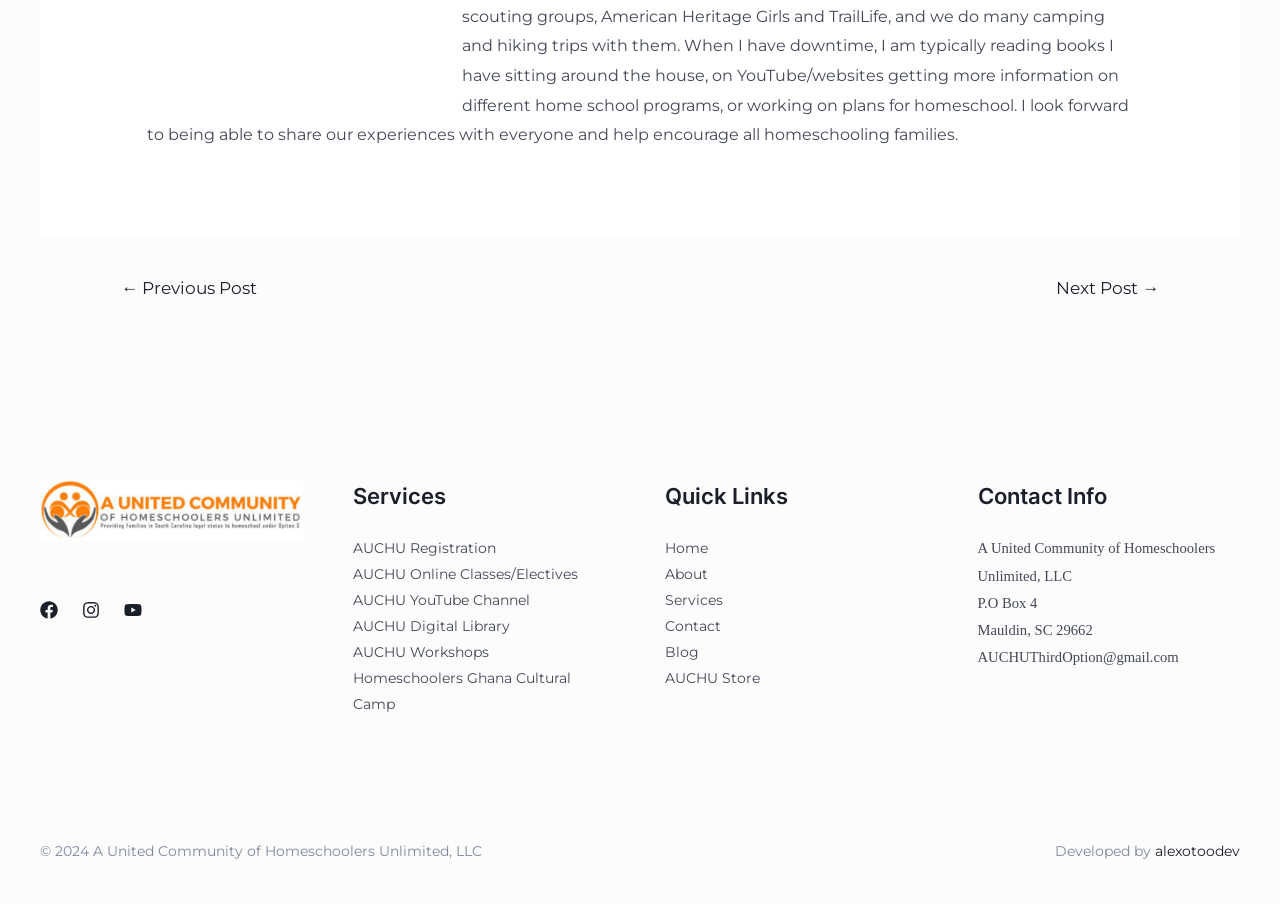What are the social media platforms linked on the webpage?
Based on the screenshot, answer the question with a single word or phrase.

Facebook, Instagram, YouTube